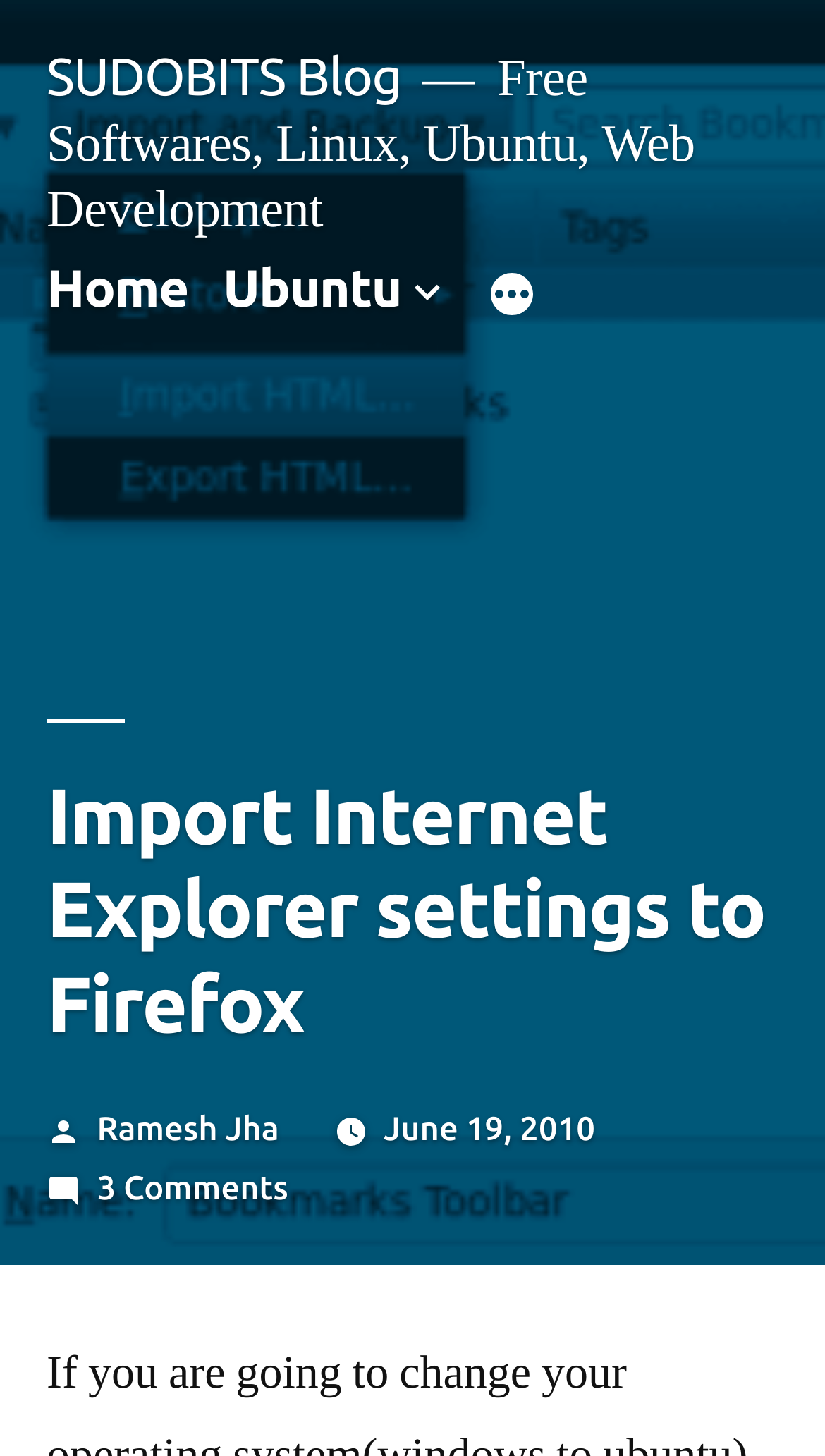Find and extract the text of the primary heading on the webpage.

Import Internet Explorer settings to Firefox